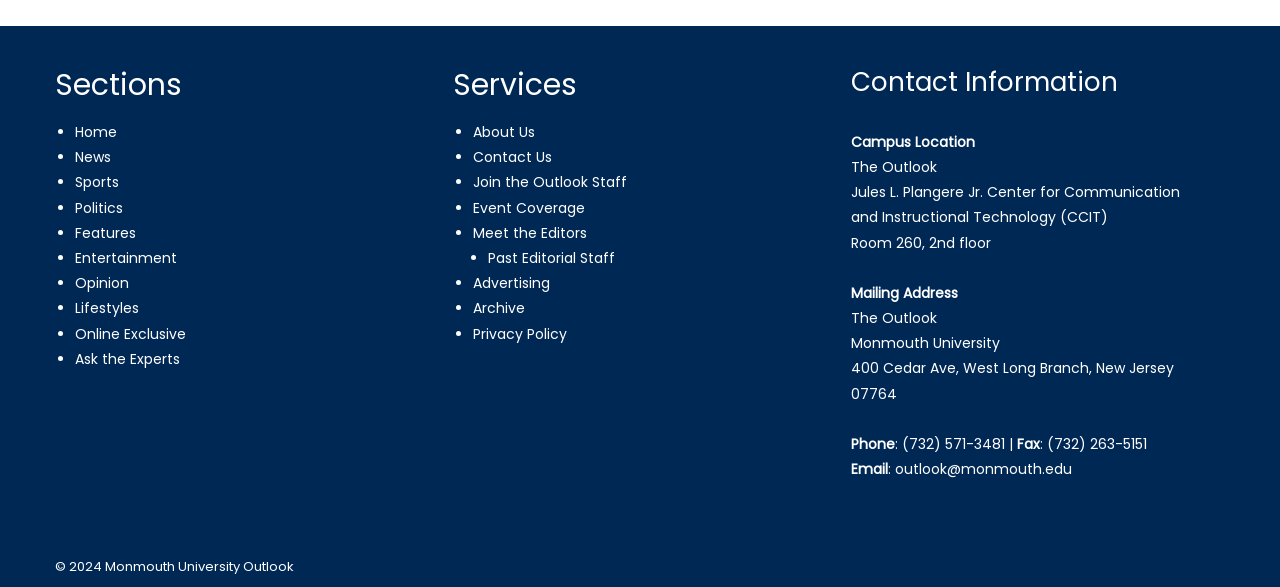Calculate the bounding box coordinates for the UI element based on the following description: "Join the Outlook Staff". Ensure the coordinates are four float numbers between 0 and 1, i.e., [left, top, right, bottom].

[0.37, 0.294, 0.49, 0.328]